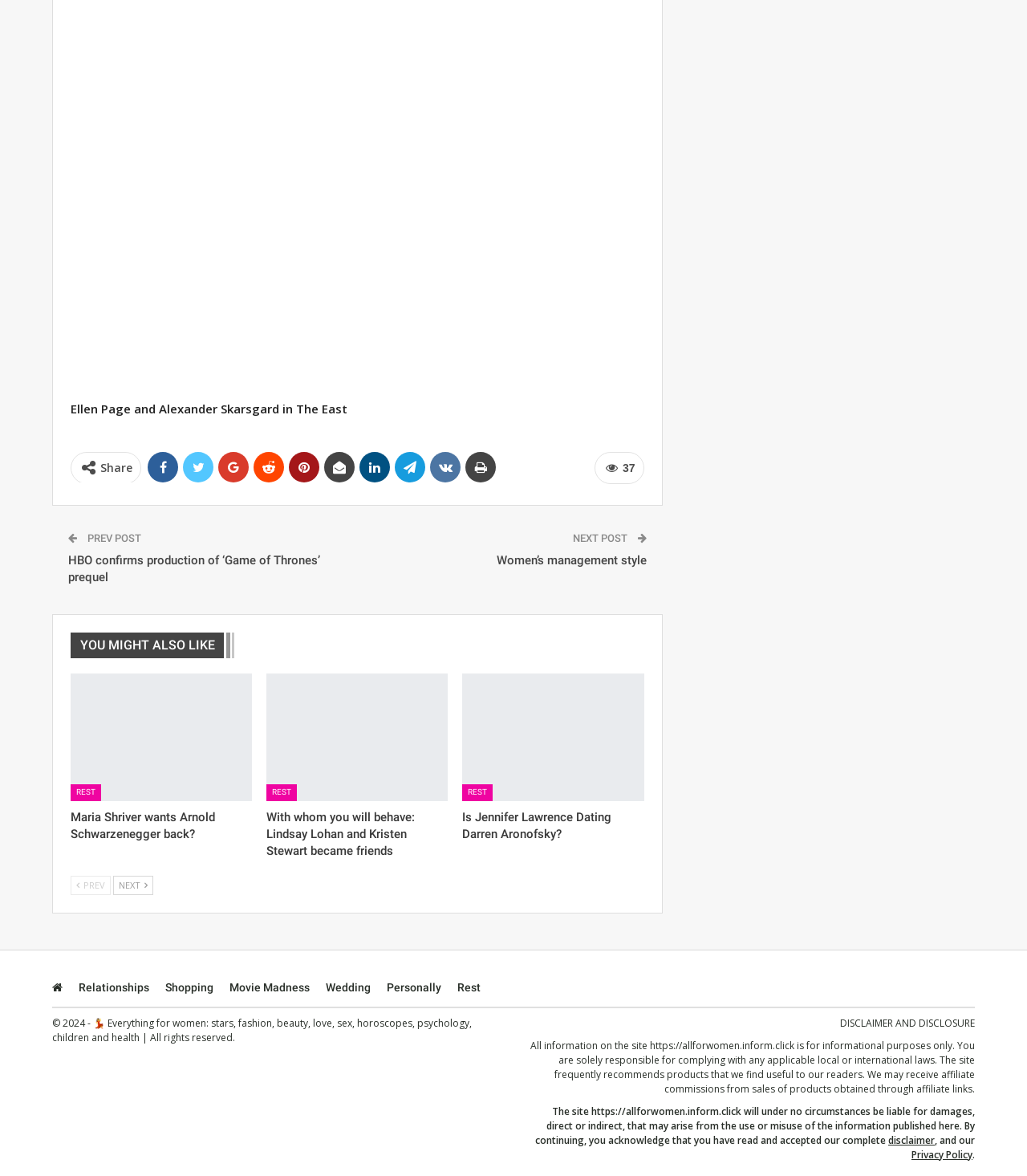Locate the bounding box coordinates of the area to click to fulfill this instruction: "View the 'Relationships' category". The bounding box should be presented as four float numbers between 0 and 1, in the order [left, top, right, bottom].

[0.077, 0.834, 0.145, 0.845]